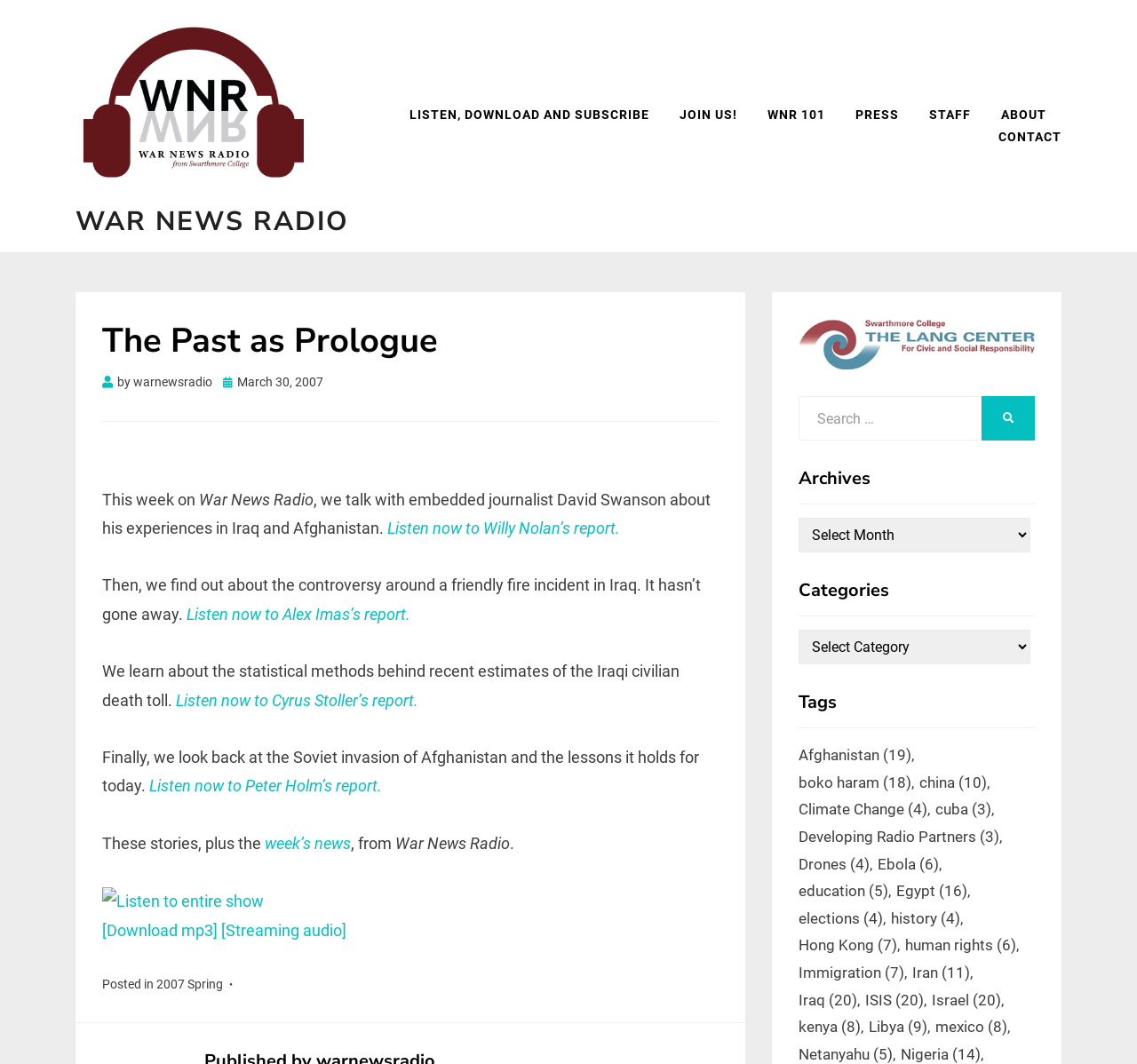Extract the bounding box coordinates for the described element: "Developing Radio Partners (3)". The coordinates should be represented as four float numbers between 0 and 1: [left, top, right, bottom].

[0.702, 0.774, 0.886, 0.799]